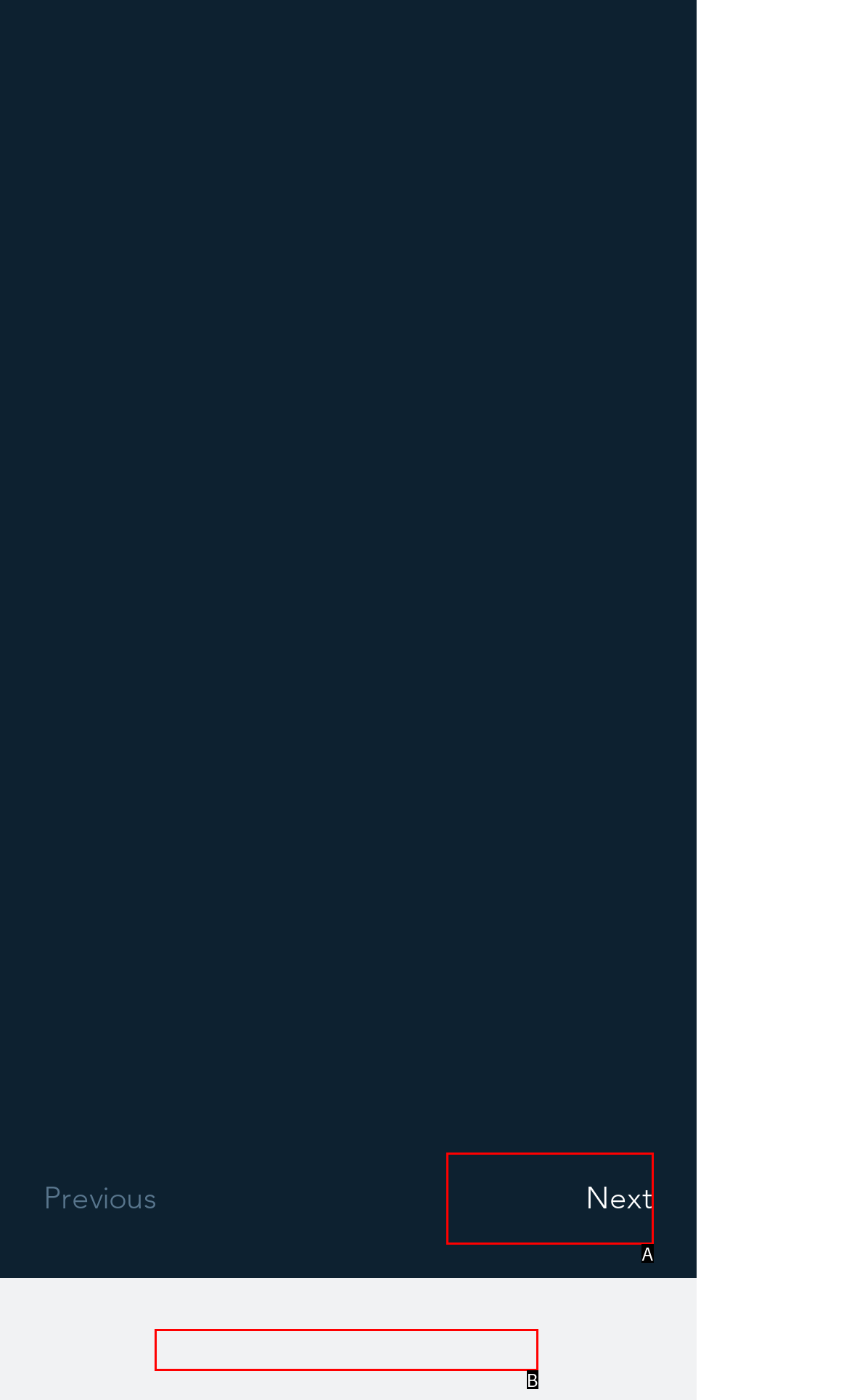Determine which HTML element best suits the description: Next. Reply with the letter of the matching option.

A